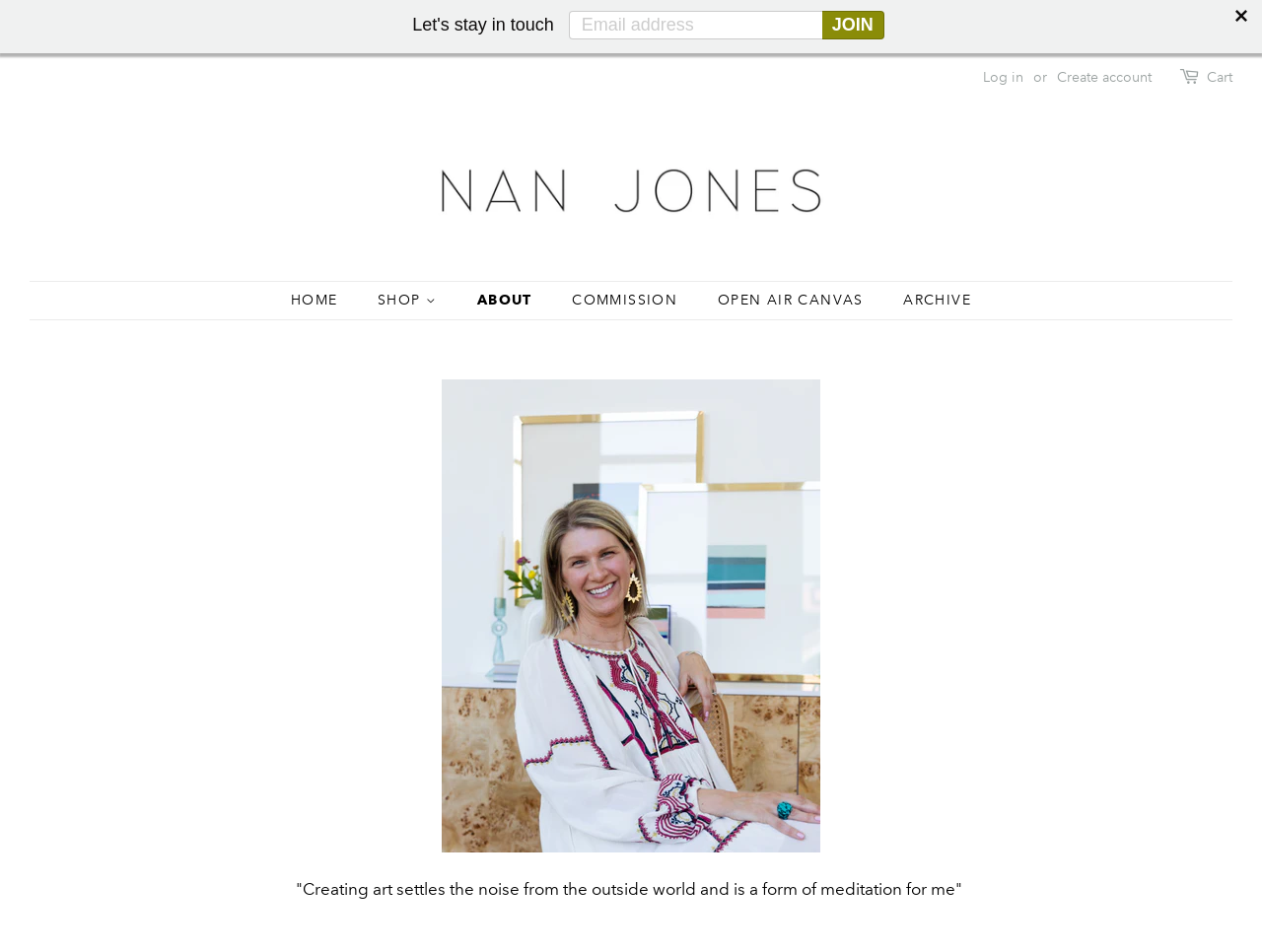Please predict the bounding box coordinates of the element's region where a click is necessary to complete the following instruction: "view the shop". The coordinates should be represented by four float numbers between 0 and 1, i.e., [left, top, right, bottom].

[0.288, 0.296, 0.362, 0.335]